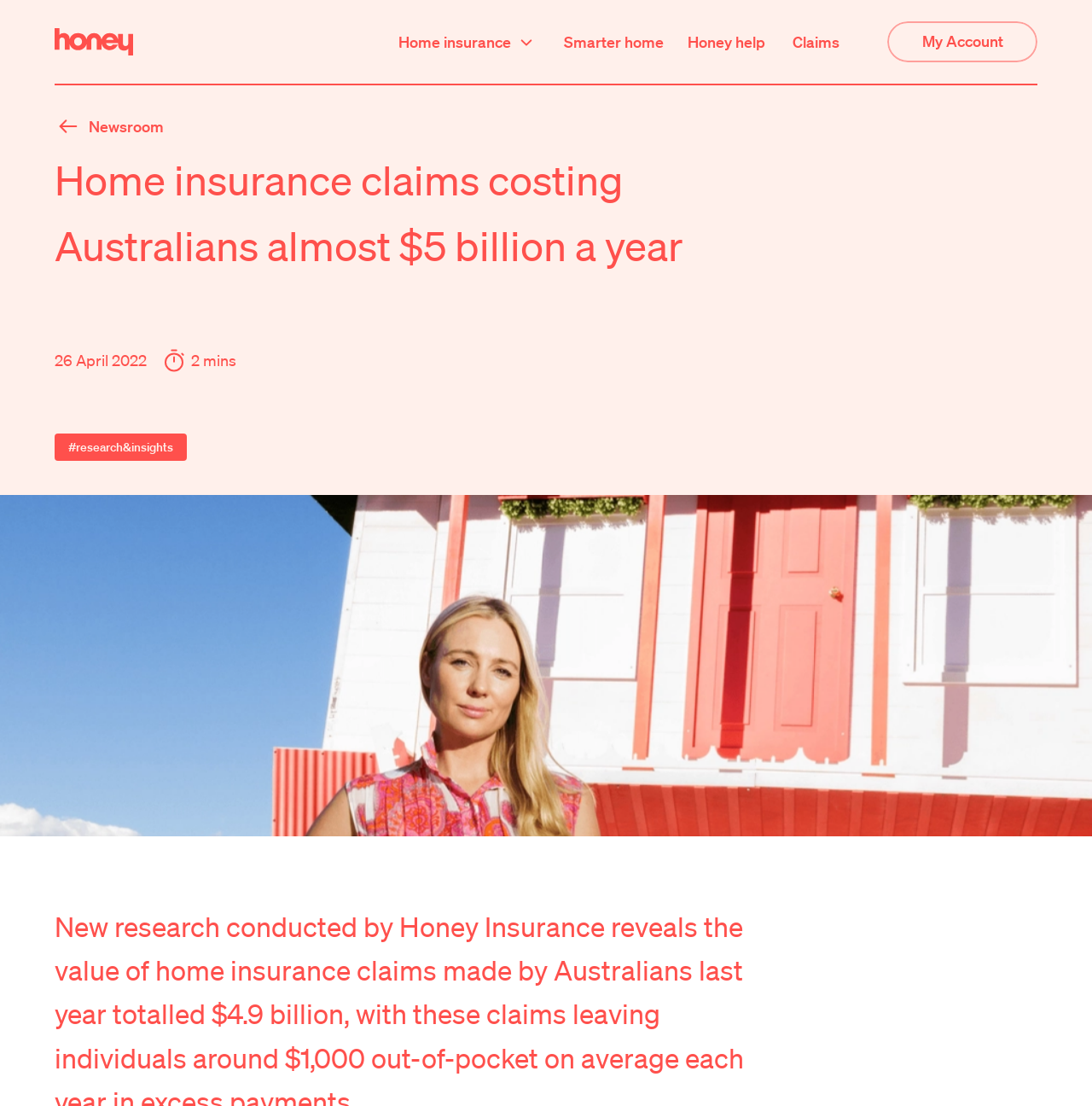What is the type of image displayed at the top of the webpage? Based on the screenshot, please respond with a single word or phrase.

A lady in front of a house